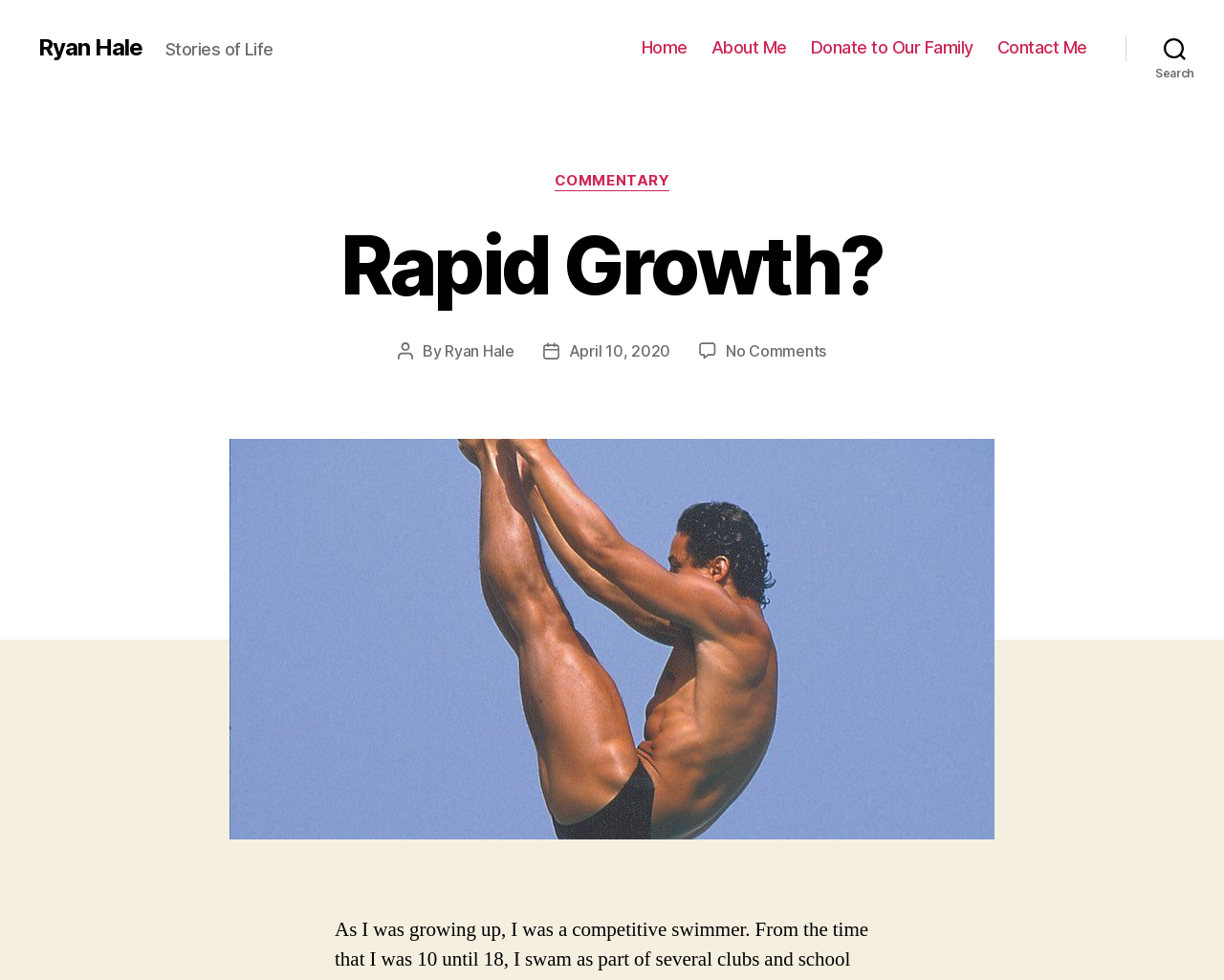Determine the bounding box coordinates for the area you should click to complete the following instruction: "go to home page".

[0.524, 0.038, 0.562, 0.059]